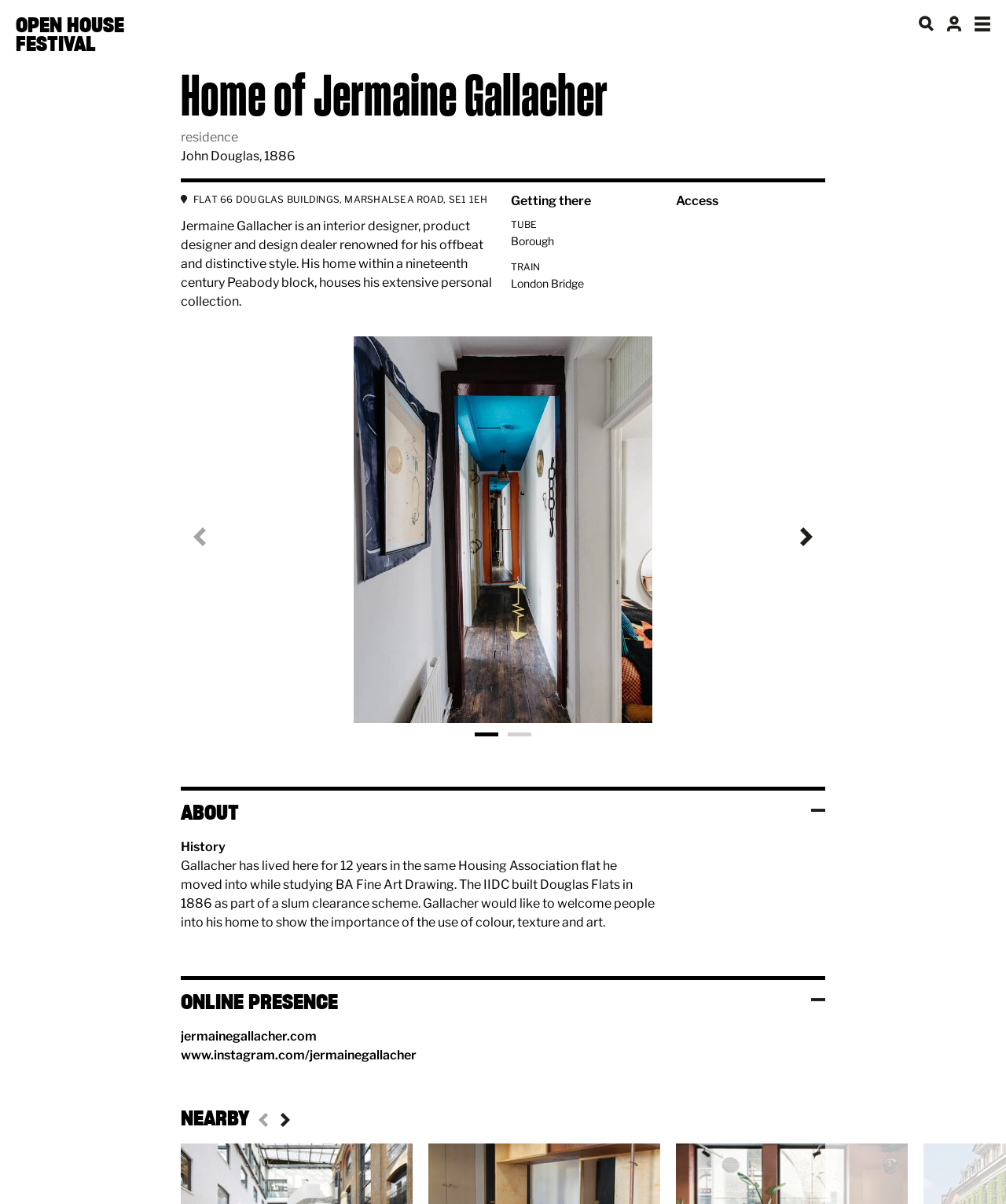Provide the bounding box coordinates of the HTML element described as: "Next". The bounding box coordinates should be four float numbers between 0 and 1, i.e., [left, top, right, bottom].

[0.77, 0.43, 0.808, 0.461]